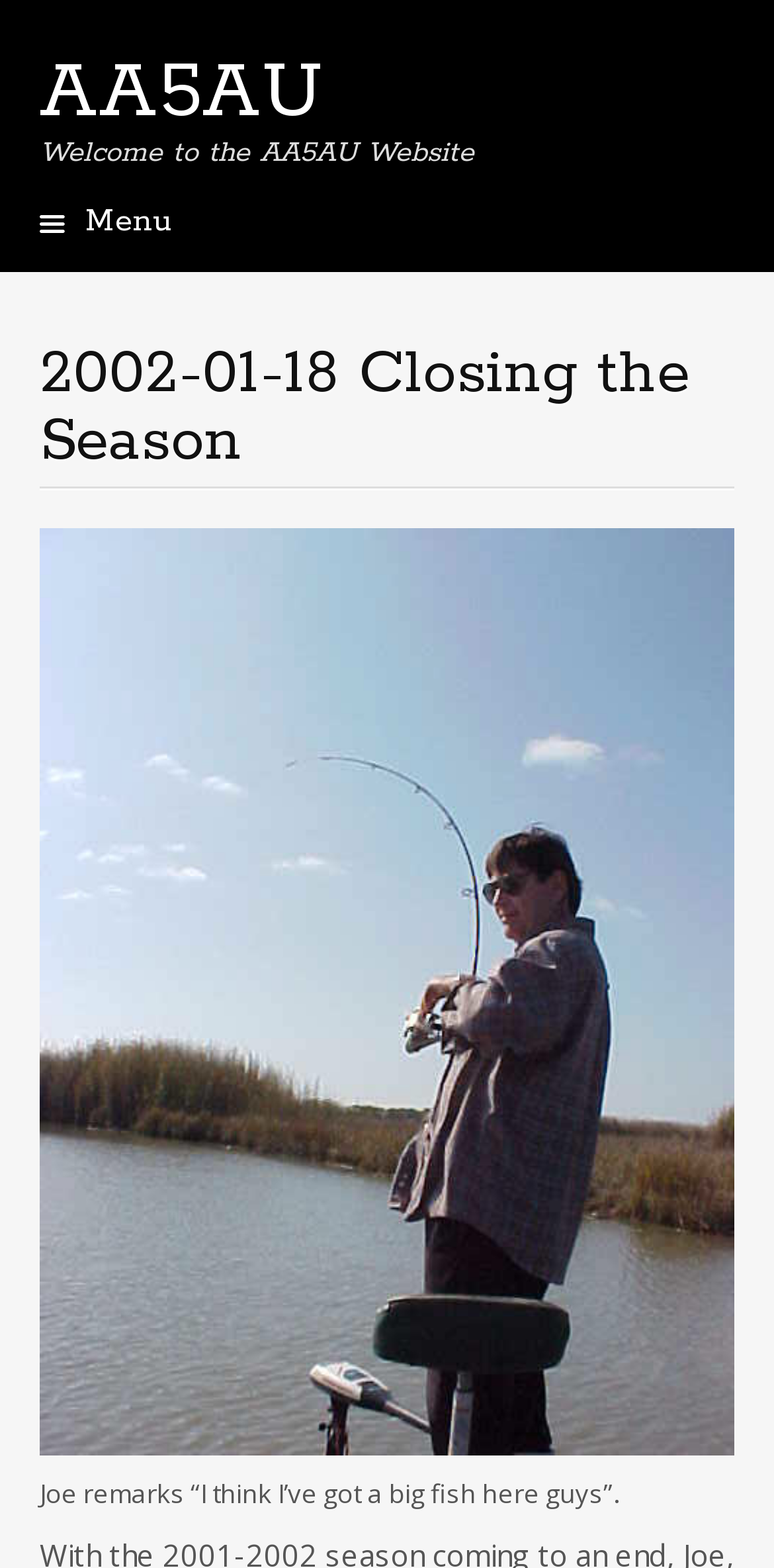What is the topic of the webpage?
Answer with a single word or short phrase according to what you see in the image.

Fishing